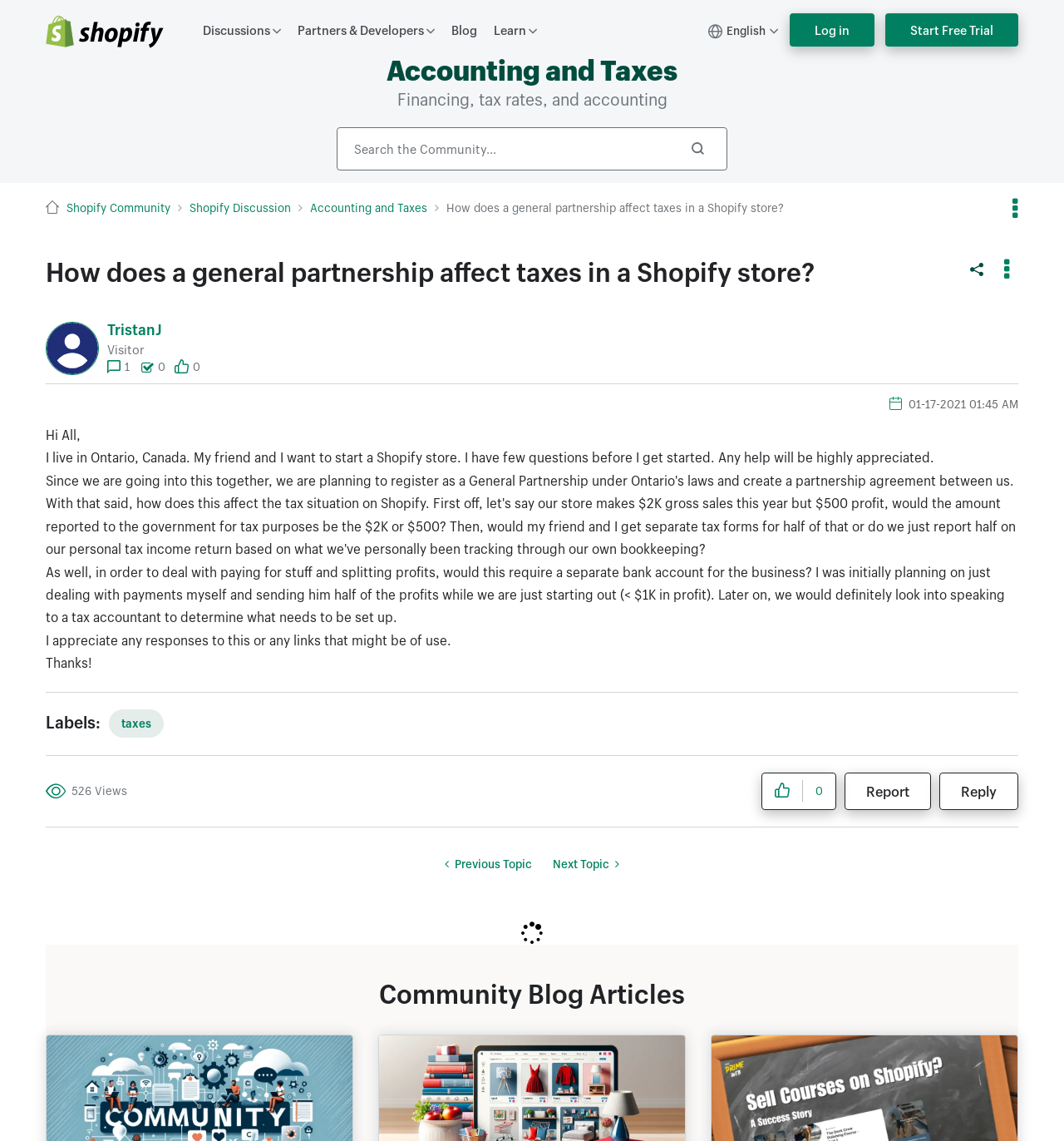Use the information in the screenshot to answer the question comprehensively: How many views does the post have?

I found the view count by looking at the static text element with the value '526' next to the label 'Views'. This suggests that the post has been viewed 526 times.